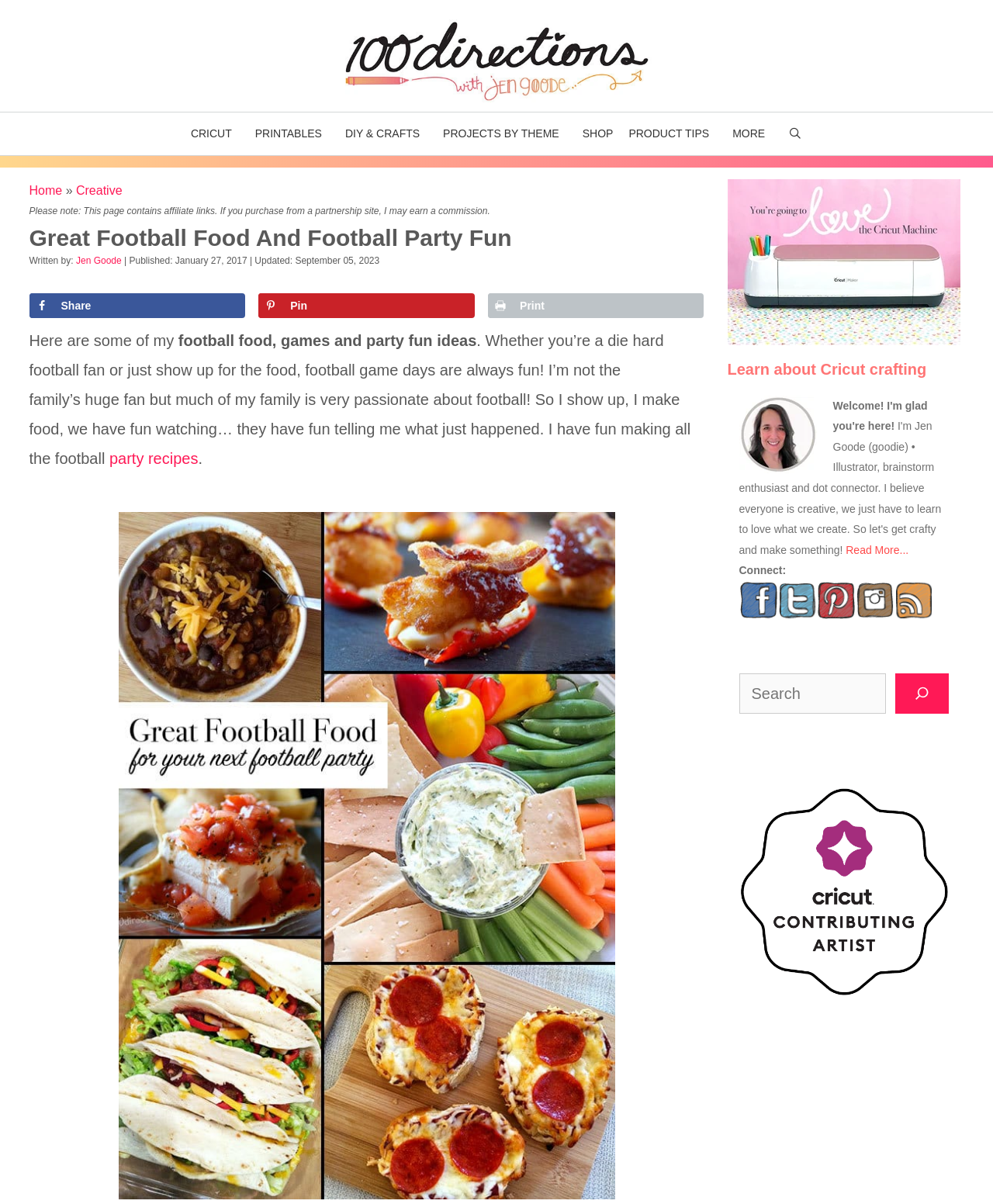What is the topic of the article?
Answer the question based on the image using a single word or a brief phrase.

Football party fun ideas